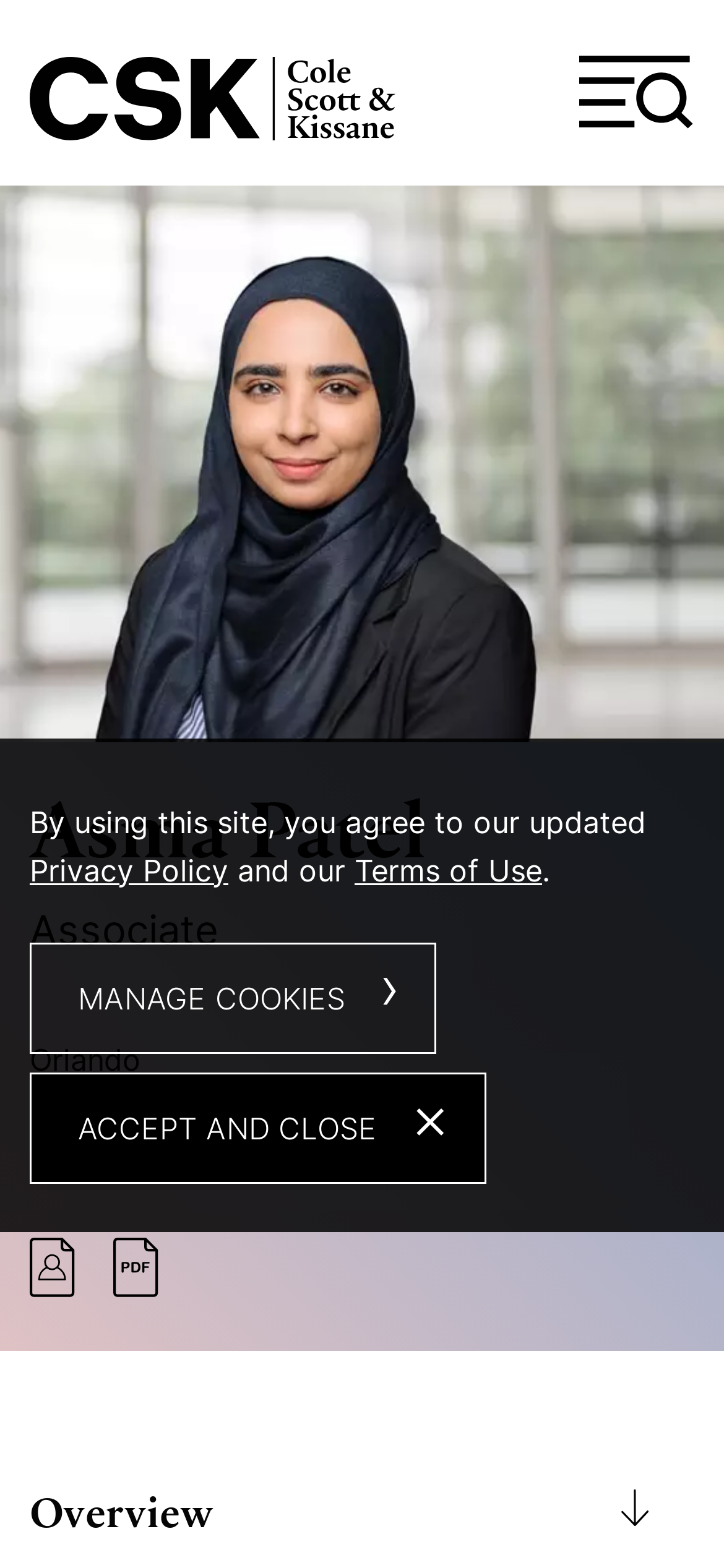Highlight the bounding box of the UI element that corresponds to this description: "Accept and Close".

[0.041, 0.684, 0.672, 0.755]